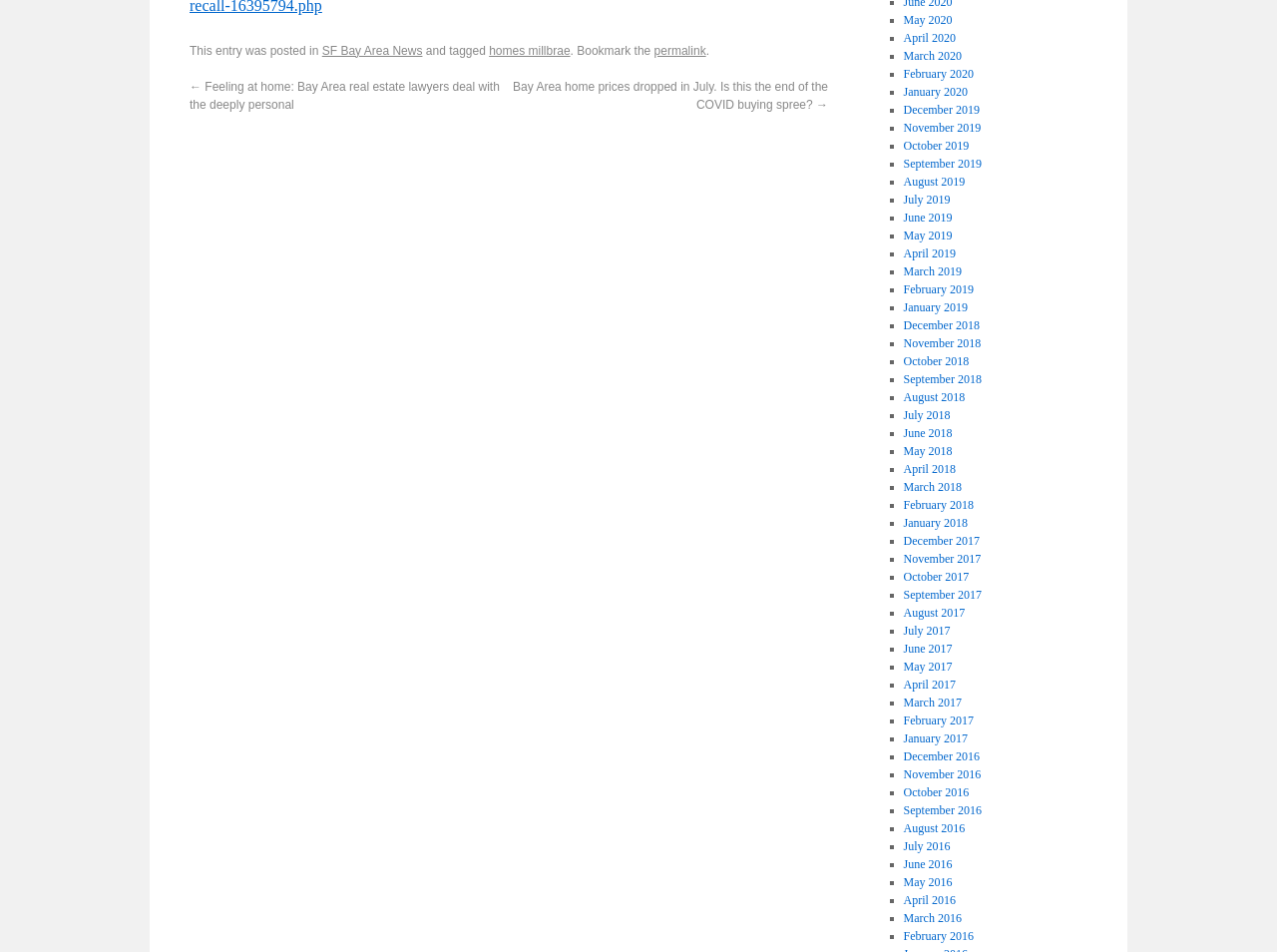Given the element description Sign In, specify the bounding box coordinates of the corresponding UI element in the format (top-left x, top-left y, bottom-right x, bottom-right y). All values must be between 0 and 1.

None